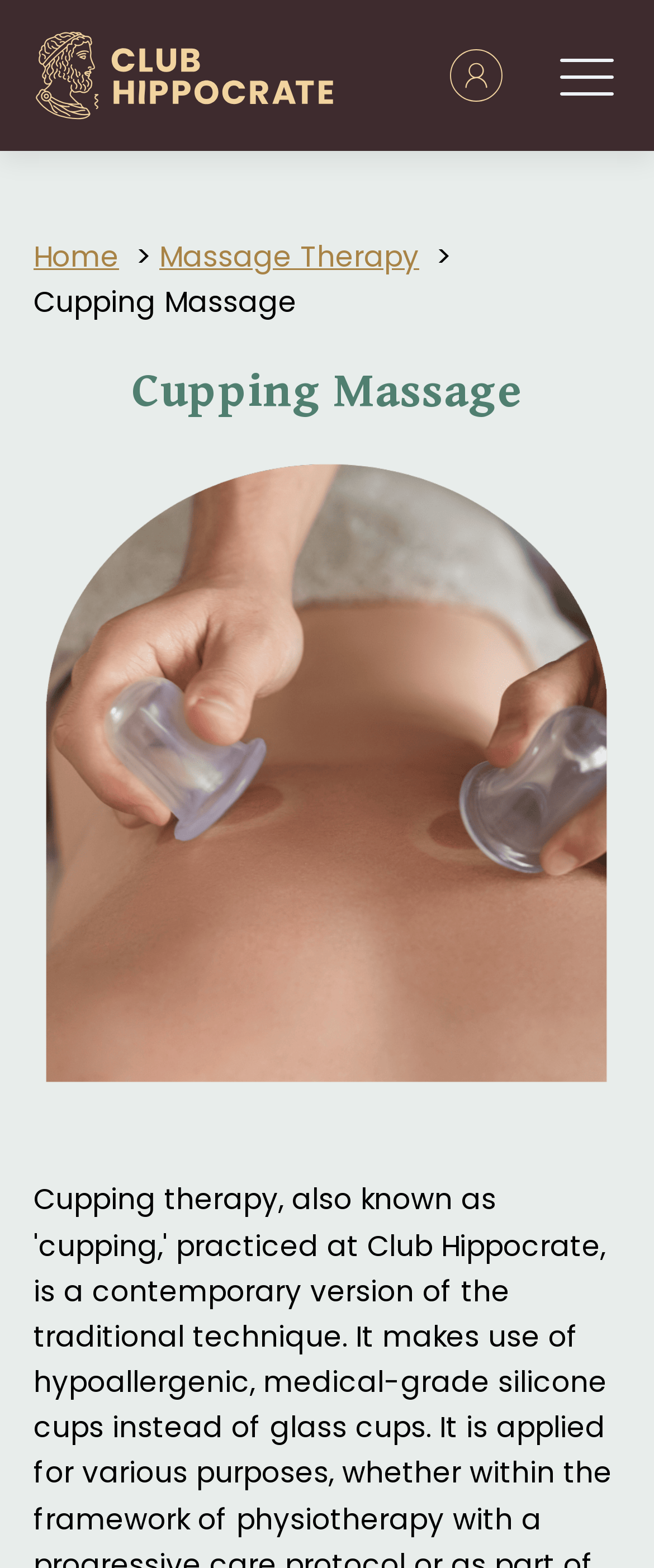What is the main topic of the webpage?
Please respond to the question thoroughly and include all relevant details.

I determined the answer by looking at the root element's description, which is 'Cupping Therapy Massage in Montreal | Club Hippocrate'. This suggests that the main topic of the webpage is Cupping Therapy Massage, specifically in Montreal and related to Club Hippocrate.